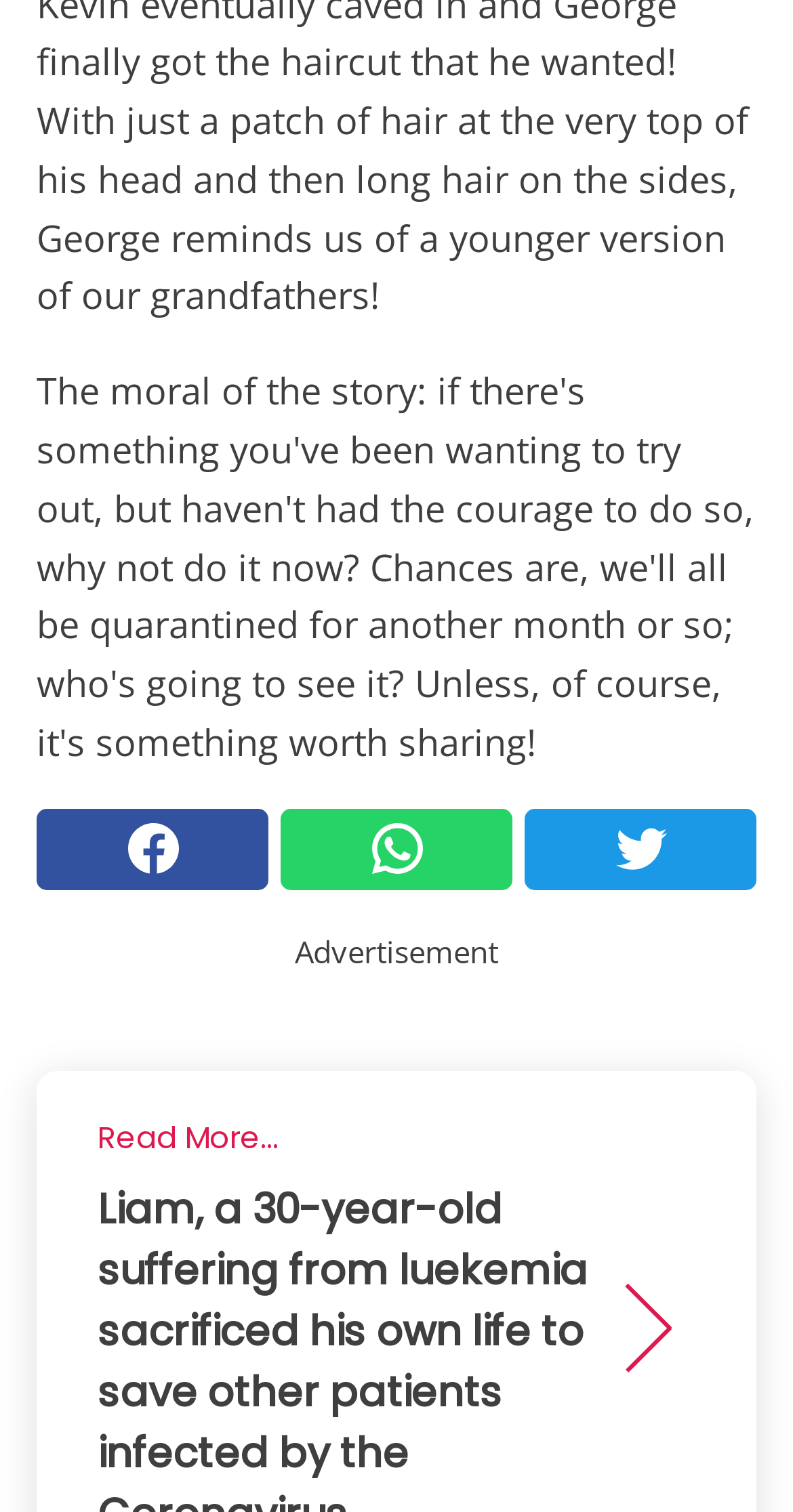What is the format of the main article?
Using the visual information, answer the question in a single word or phrase.

Text with image